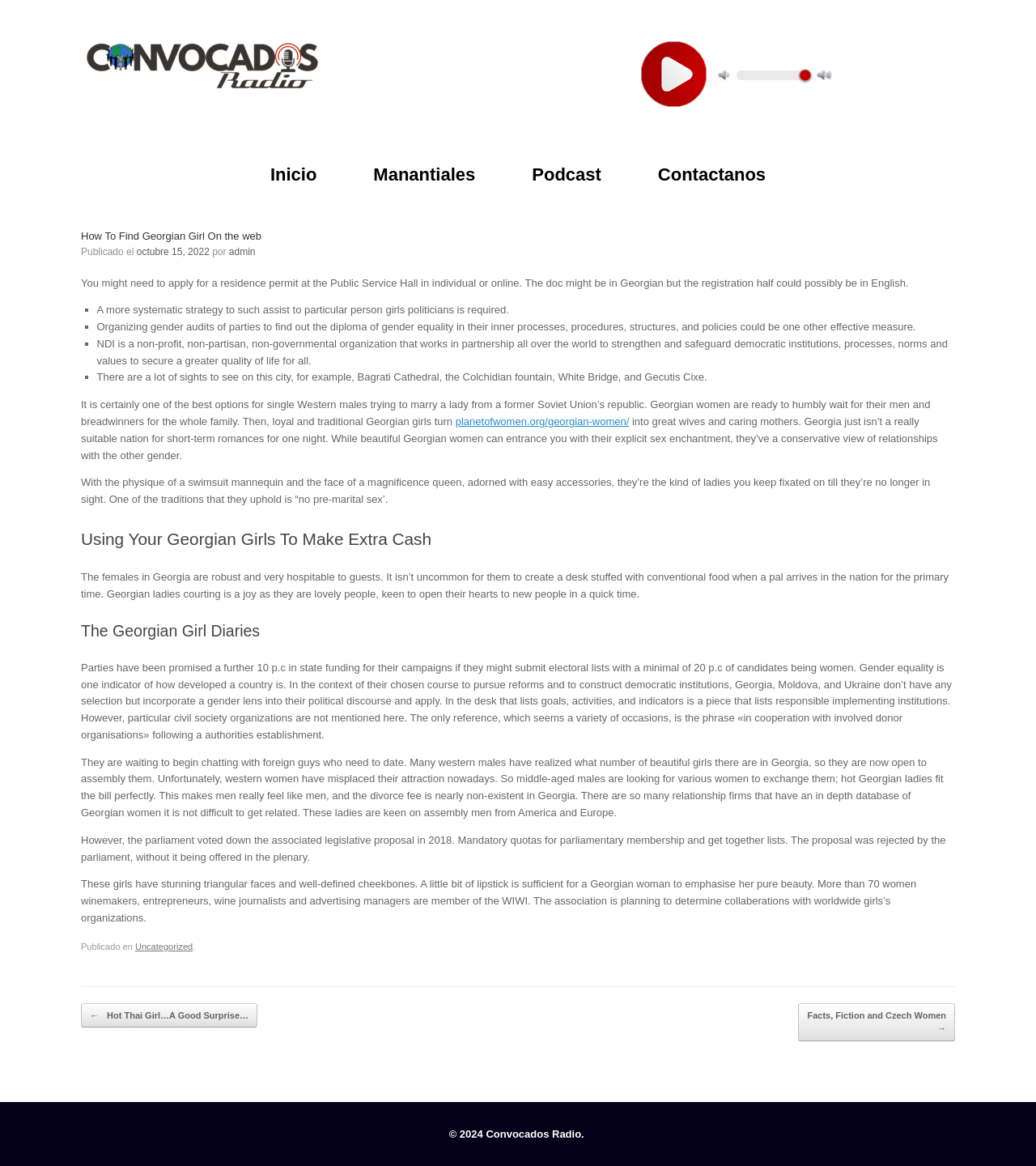Please find the bounding box coordinates of the element's region to be clicked to carry out this instruction: "Learn about GDPR Compliance".

None